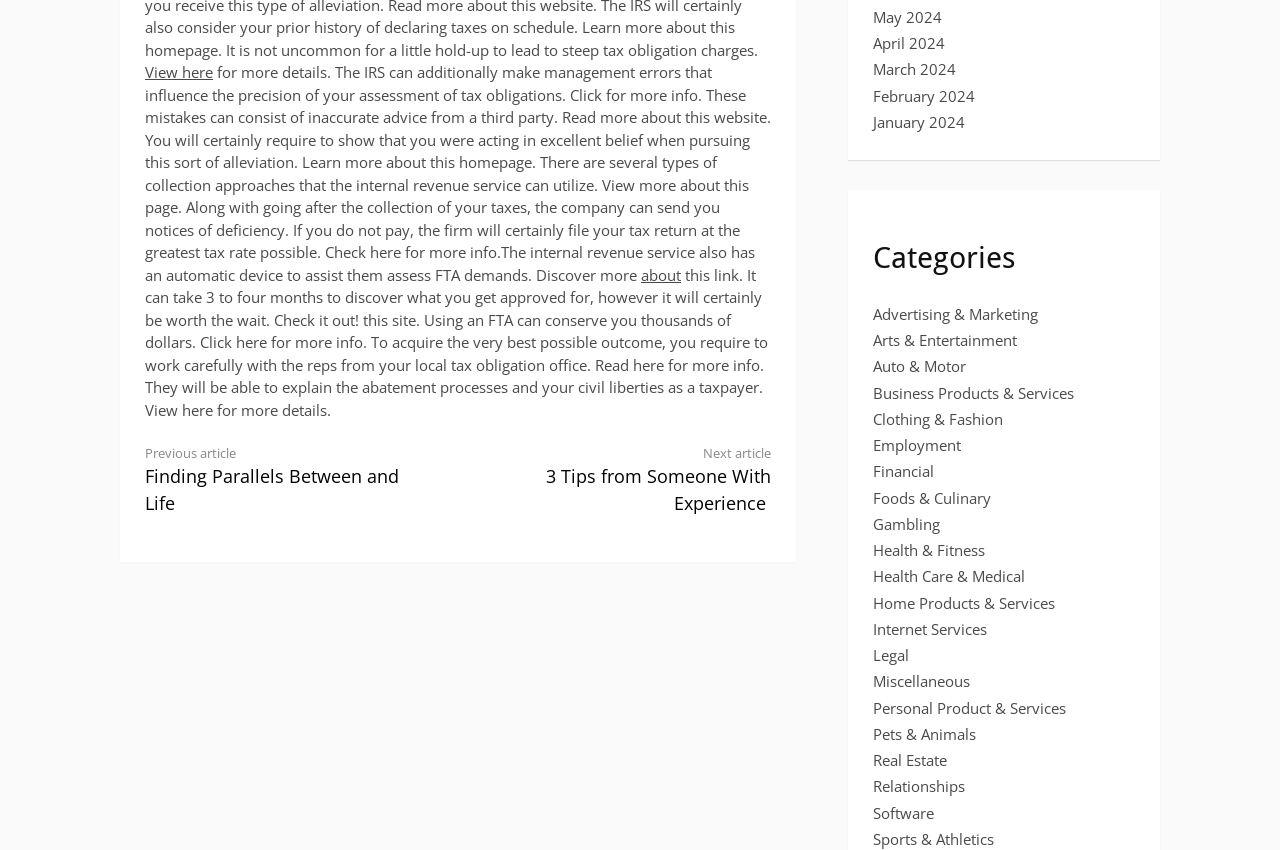By analyzing the image, answer the following question with a detailed response: What types of collection methods can the IRS use?

The webpage mentions that there are several types of collection methods that the IRS can use, but it does not specify what those methods are. This is mentioned in the StaticText element with the text 'There are several types of collection methods that the internal revenue service can utilize.'